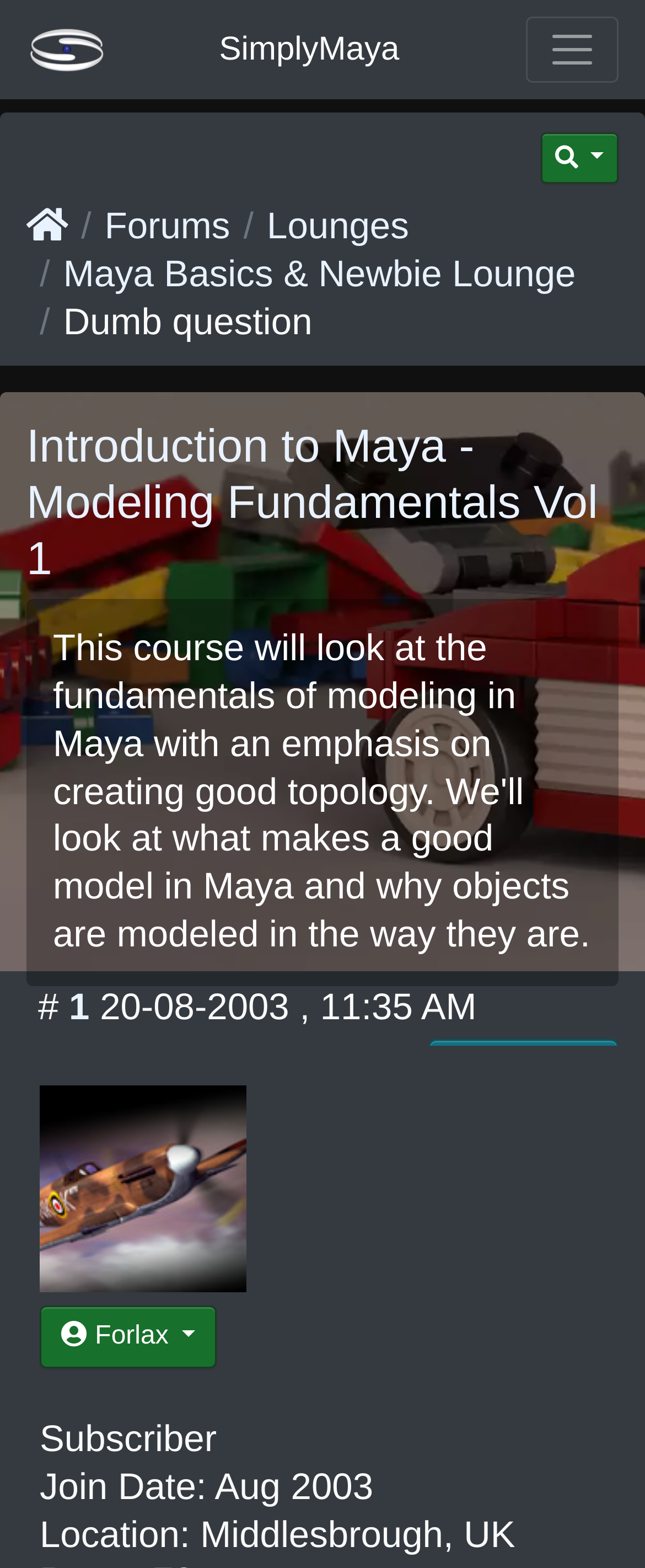What is the title of the thread being viewed?
Please answer the question as detailed as possible based on the image.

I found the title of the thread being viewed, which is a link with the text 'Introduction to Maya - Modeling Fundamentals Vol 1'.